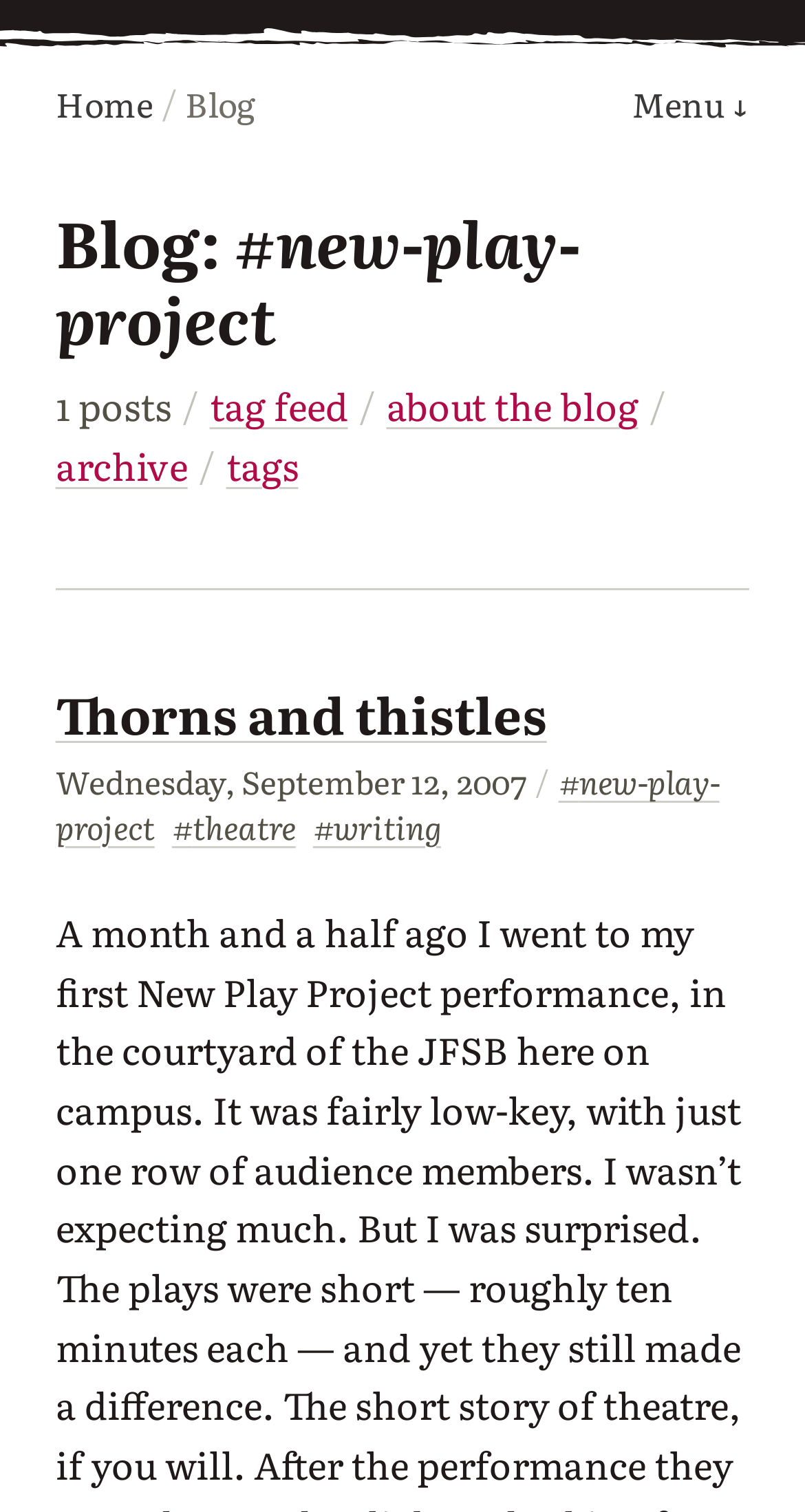How many posts are there in the blog?
Refer to the image and provide a one-word or short phrase answer.

1 post